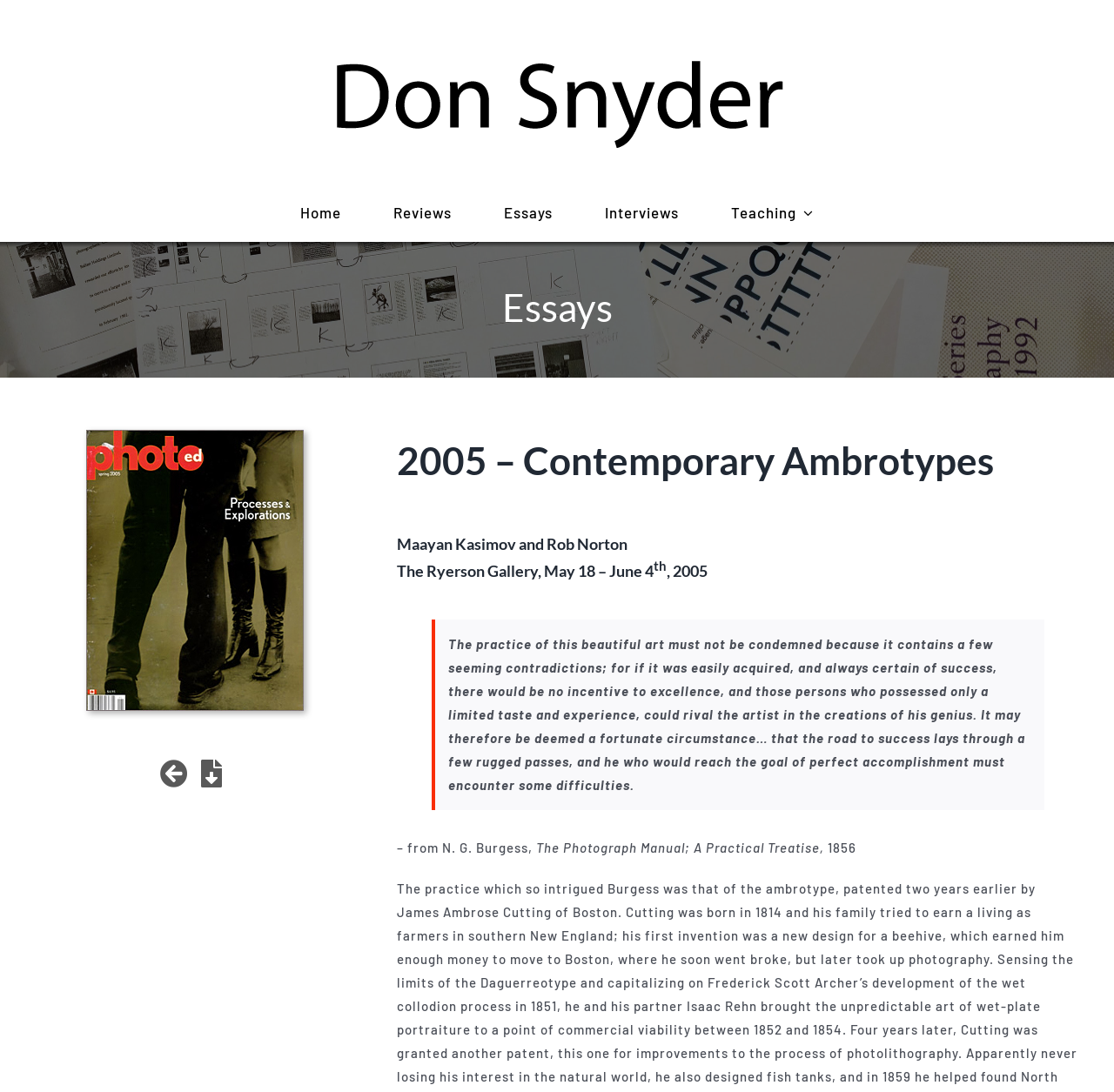How many images are there on the webpage?
Using the image as a reference, give a one-word or short phrase answer.

2